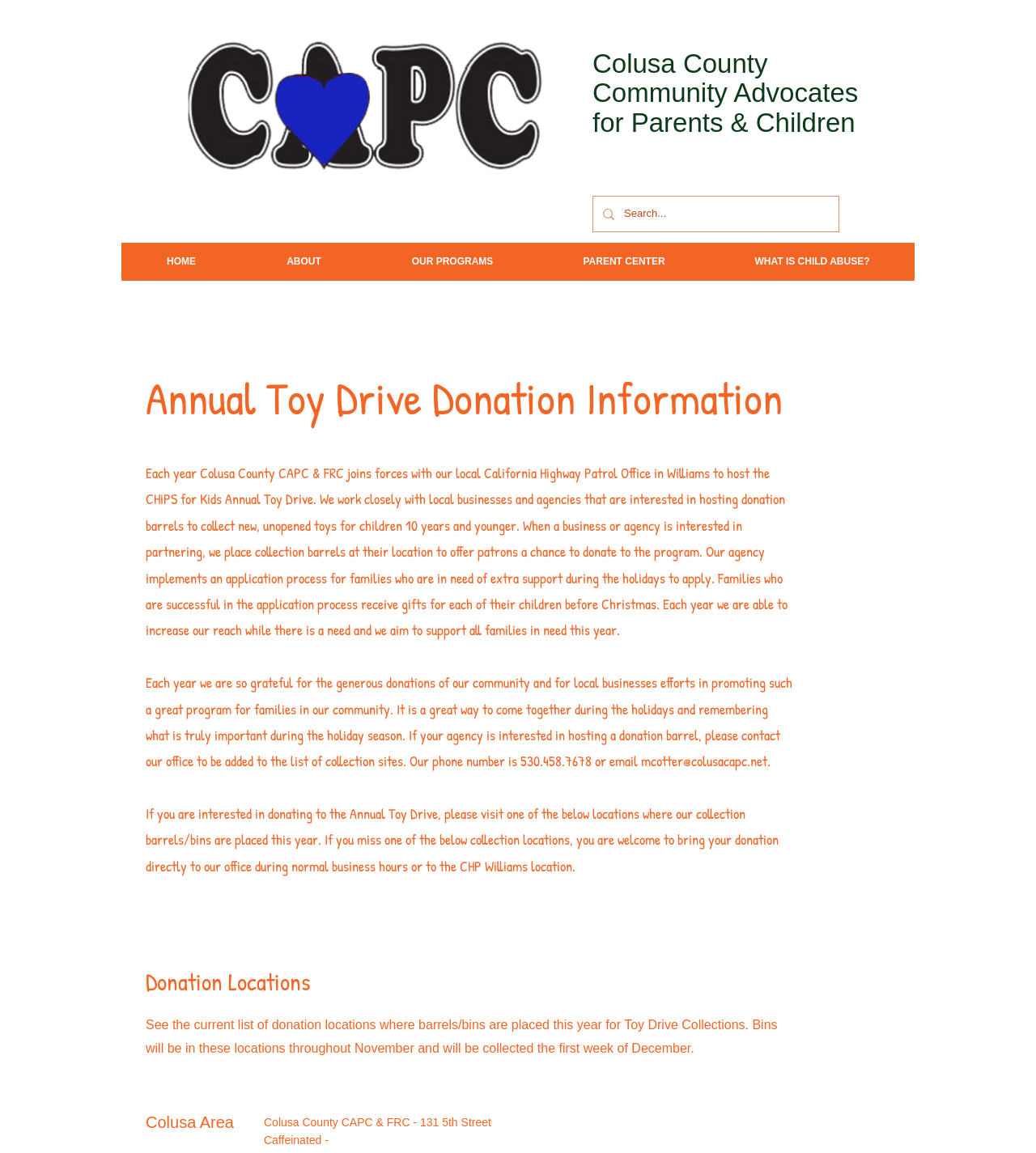Pinpoint the bounding box coordinates for the area that should be clicked to perform the following instruction: "Learn about the Annual Toy Drive Donation Information".

[0.141, 0.319, 0.884, 0.371]